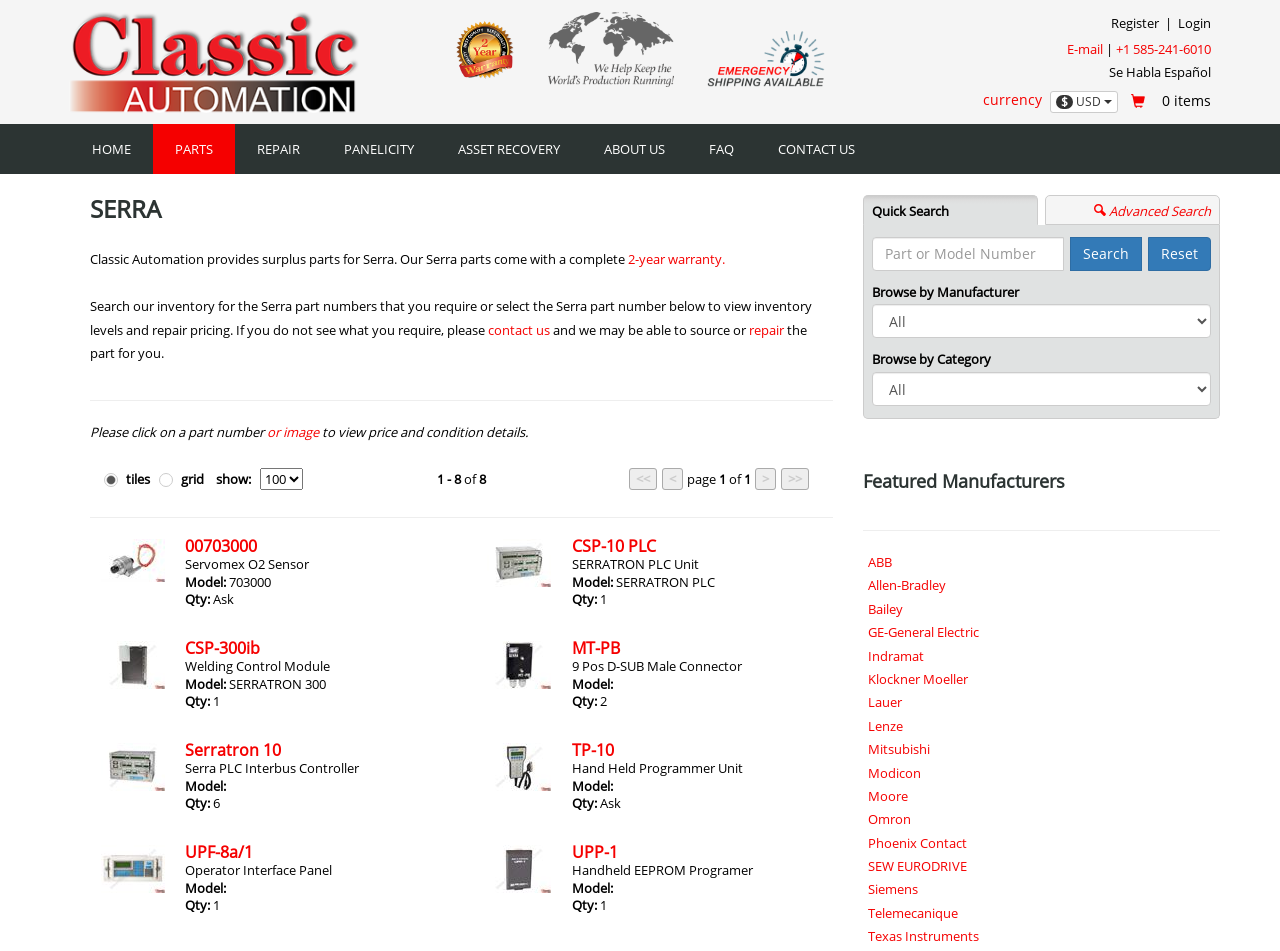Create a detailed description of the webpage's content and layout.

This webpage is about Serra refurbished parts and repair services provided by Classic Automation. At the top, there is a logo of Classic Automation, accompanied by a link to the company's homepage. Below the logo, there are three links highlighting the benefits of choosing Classic Automation, including a 2-year warranty and emergency shipping worldwide.

On the top-right corner, there are links to register, log in, and contact the company via email or phone. A dropdown menu allows users to select their preferred currency.

The main navigation menu is located below the top section, with links to various categories, including Home, Parts, Repair, Panelicity, Asset Recovery, About Us, FAQ, and Contact Us.

The main content area is divided into two sections. The left section has a heading "SERRA" and provides an introduction to Classic Automation's Serra parts and repair services. The text explains that the company offers surplus parts for Serra with a 2-year warranty and invites users to search for specific part numbers or contact the company for assistance.

The right section displays a list of Serra parts, each with a link to view price and condition details. The list includes part numbers, images, and descriptions, such as "Servomex O2 Sensor" and "SERRATRON PLC Unit". Users can navigate through the list using pagination links at the bottom.

Throughout the webpage, there are various images, including logos, icons, and product images, which are accompanied by descriptive text. The overall layout is organized and easy to navigate, with clear headings and concise text.